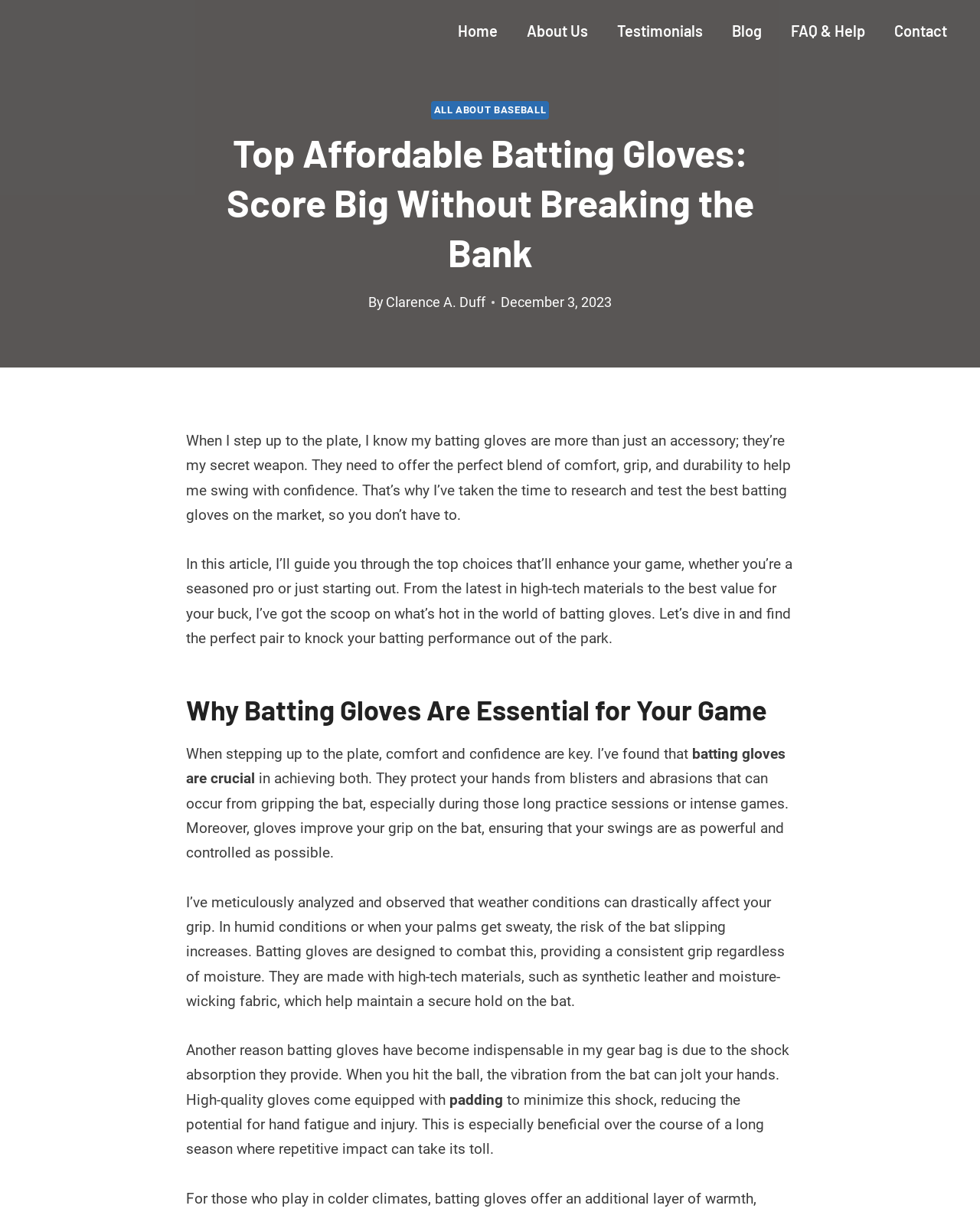What is the date of the article?
Look at the image and construct a detailed response to the question.

The date of the article can be found in the time element, which contains the static text 'December 3, 2023'.